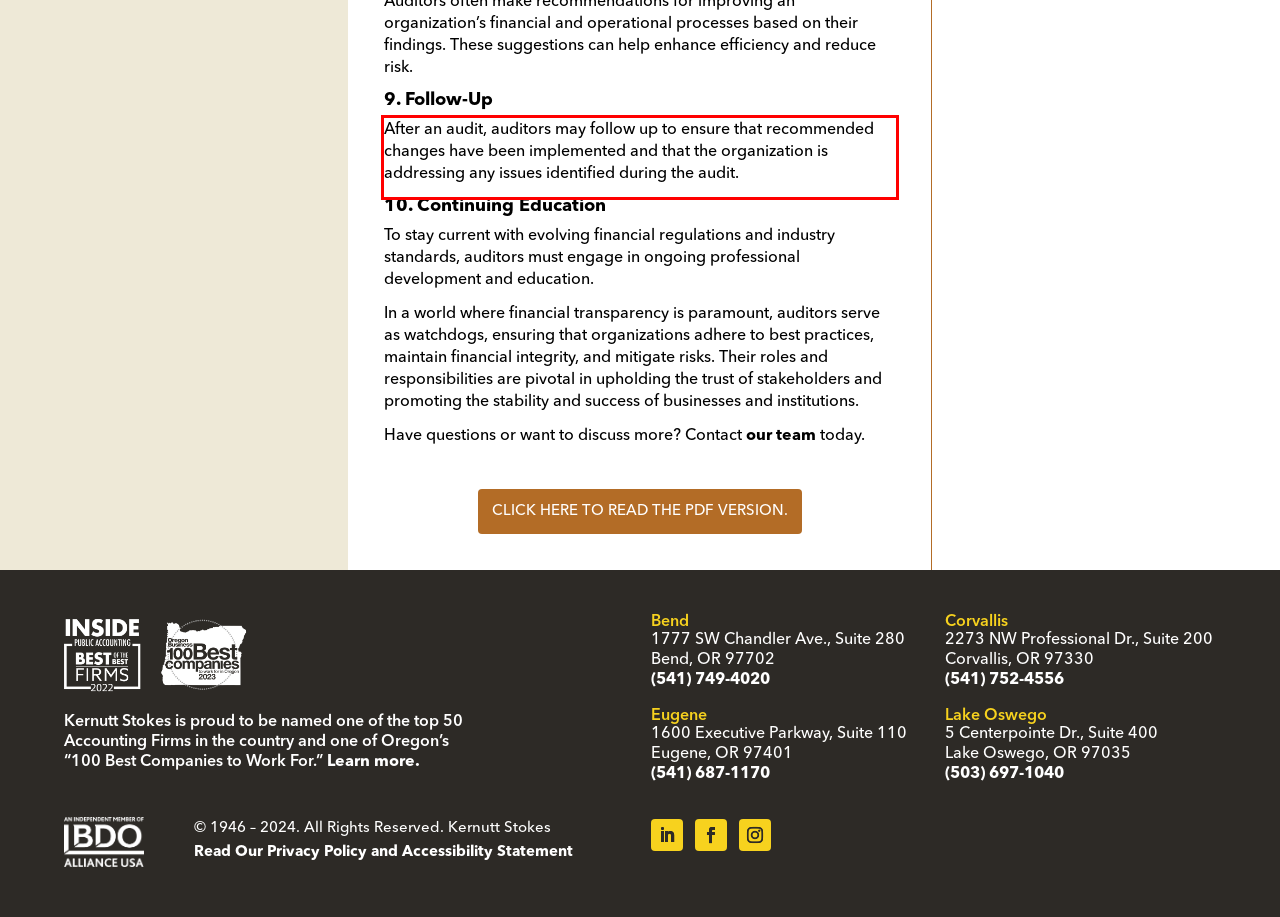You are provided with a screenshot of a webpage that includes a red bounding box. Extract and generate the text content found within the red bounding box.

After an audit, auditors may follow up to ensure that recommended changes have been implemented and that the organization is addressing any issues identified during the audit.